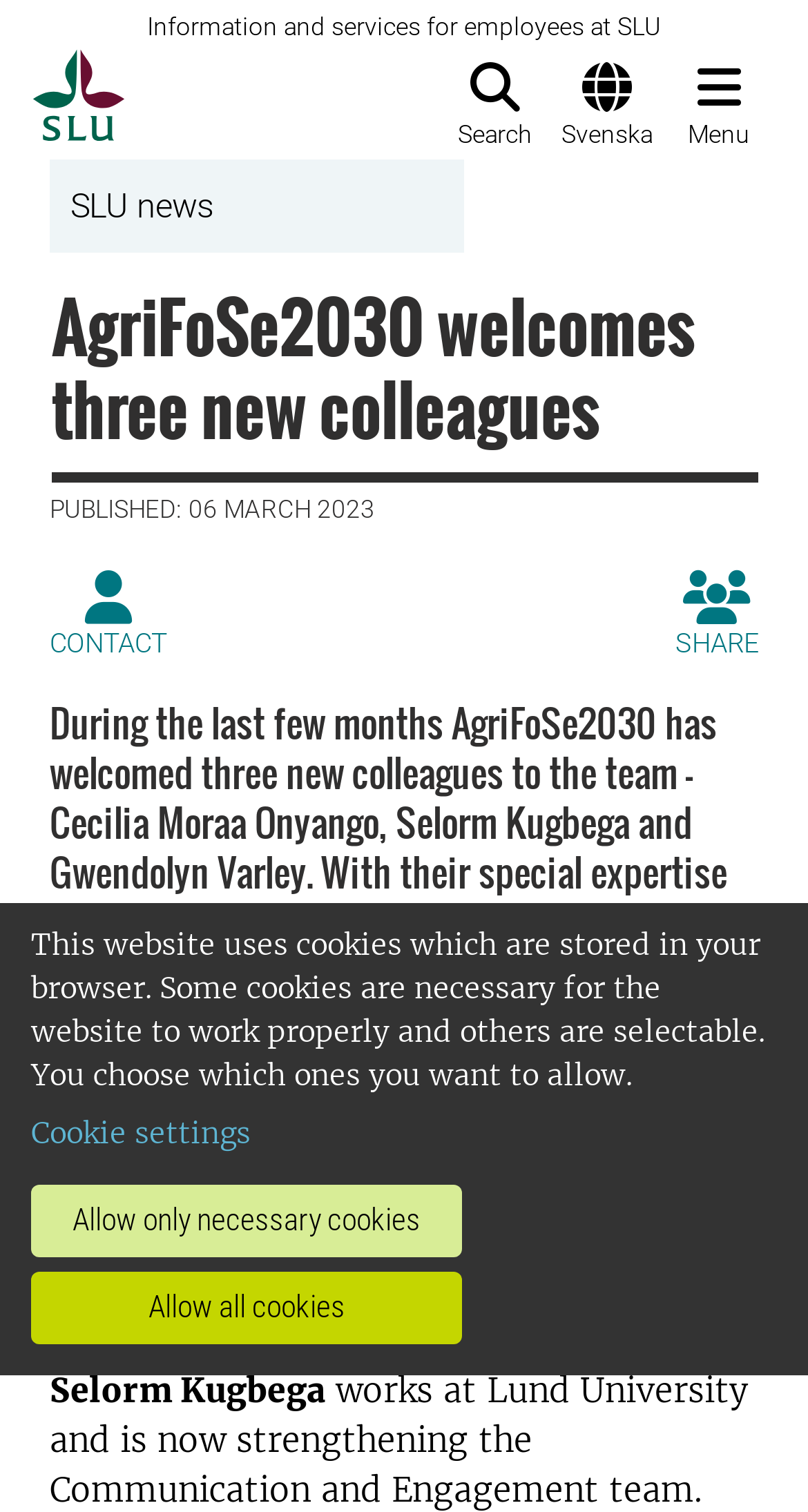Determine the bounding box coordinates of the element's region needed to click to follow the instruction: "Share this page". Provide these coordinates as four float numbers between 0 and 1, formatted as [left, top, right, bottom].

[0.836, 0.377, 0.938, 0.439]